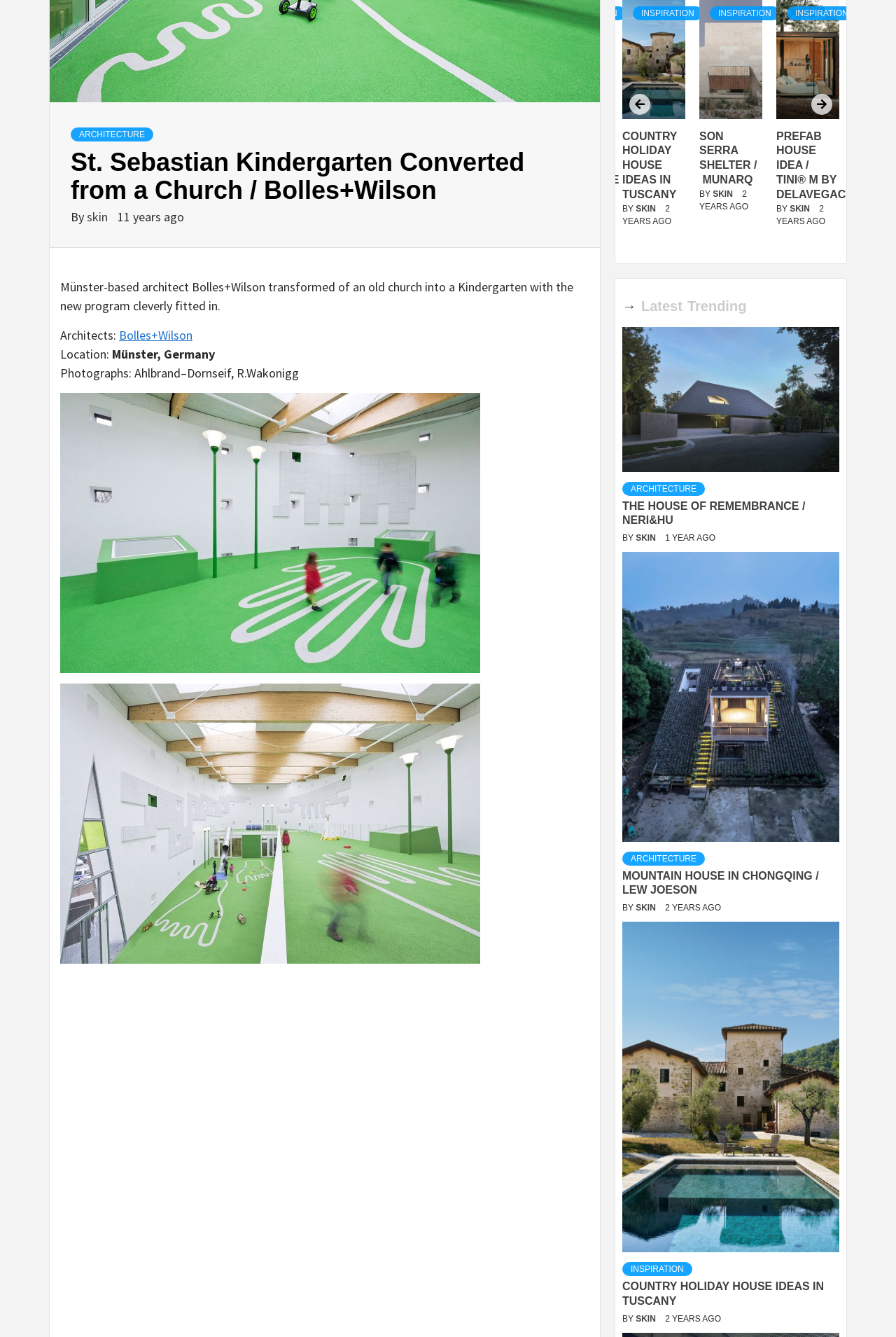Based on the provided description, "Session Beer", find the bounding box of the corresponding UI element in the screenshot.

None